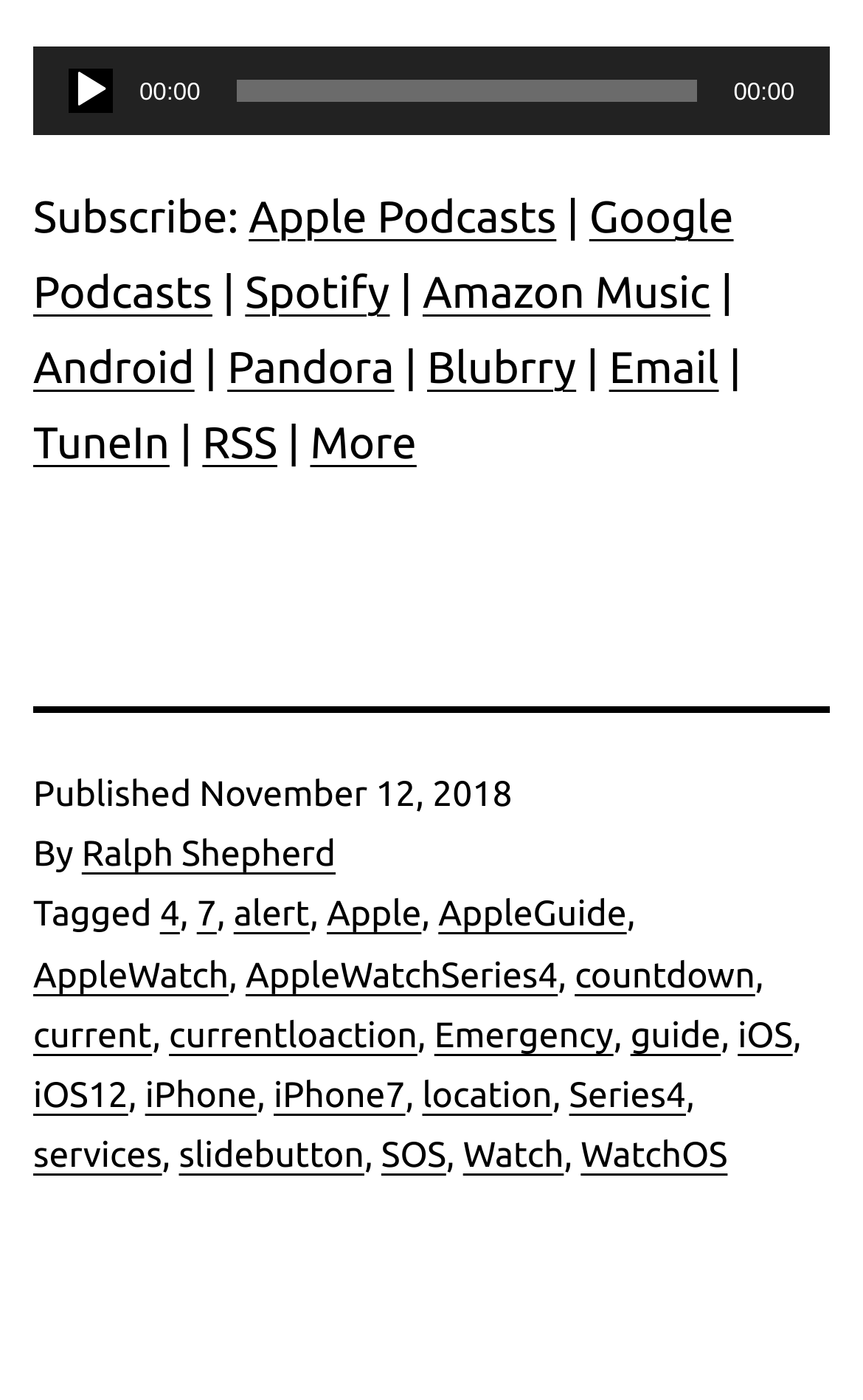Who is the author of this podcast?
Based on the image, give a one-word or short phrase answer.

Ralph Shepherd